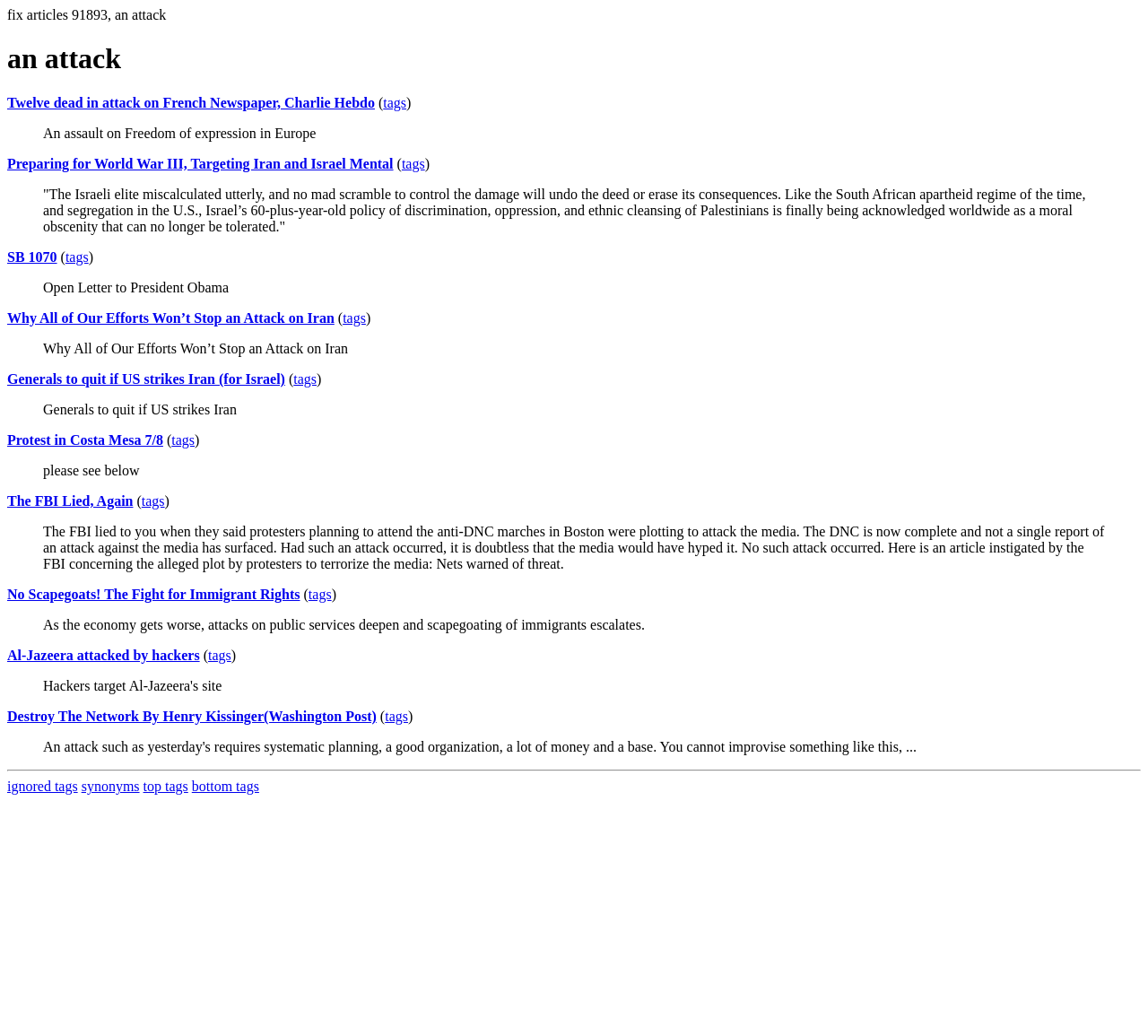Highlight the bounding box of the UI element that corresponds to this description: "Cookie Policy".

None